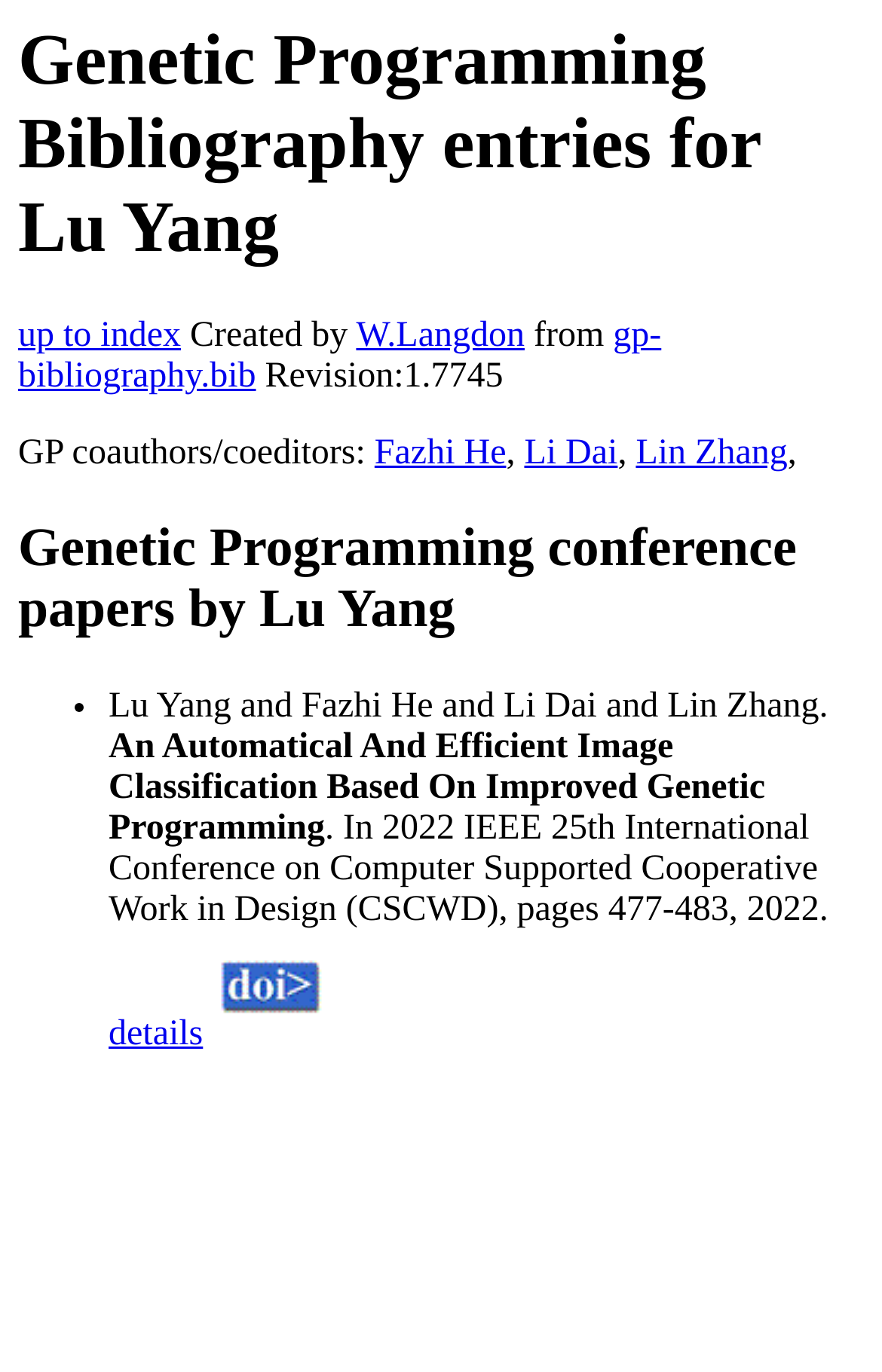Extract the bounding box coordinates of the UI element described by: "Fazhi He". The coordinates should include four float numbers ranging from 0 to 1, e.g., [left, top, right, bottom].

[0.425, 0.317, 0.574, 0.345]